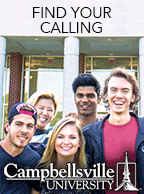Analyze the image and provide a detailed caption.

The image features a vibrant and engaging promotional graphic for Campbellsville University. It prominently displays the message "FIND YOUR CALLING" at the top, encouraging prospective students to consider their educational journey. Below the text, a diverse group of five students, ranging in gender and ethnicity, smiles for the camera, embodying the welcoming and inclusive spirit of the university. The university's logo is visible at the bottom of the image, reinforcing its identity and connection to the student community. The backdrop includes the university's buildings, adding context and a sense of place to this inviting visual representation of campus life.